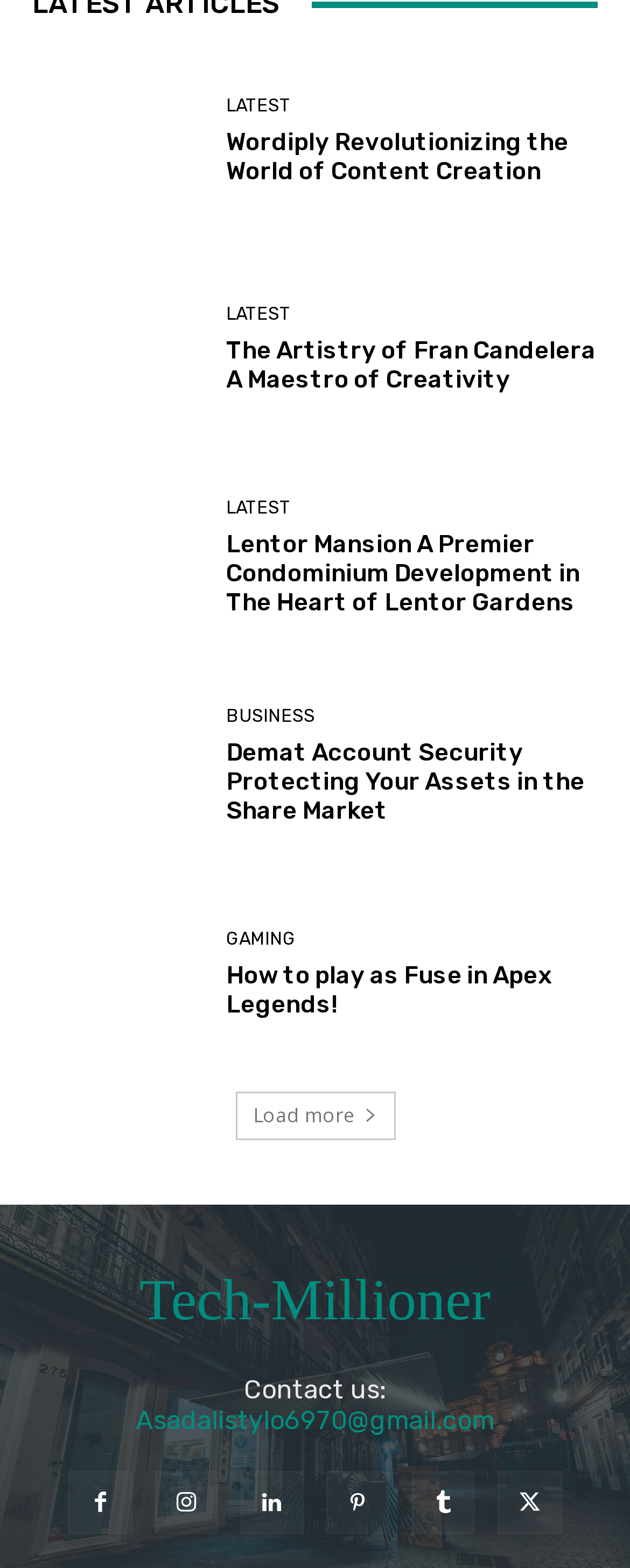Please specify the bounding box coordinates of the clickable region to carry out the following instruction: "Load more articles". The coordinates should be four float numbers between 0 and 1, in the format [left, top, right, bottom].

[0.373, 0.696, 0.627, 0.727]